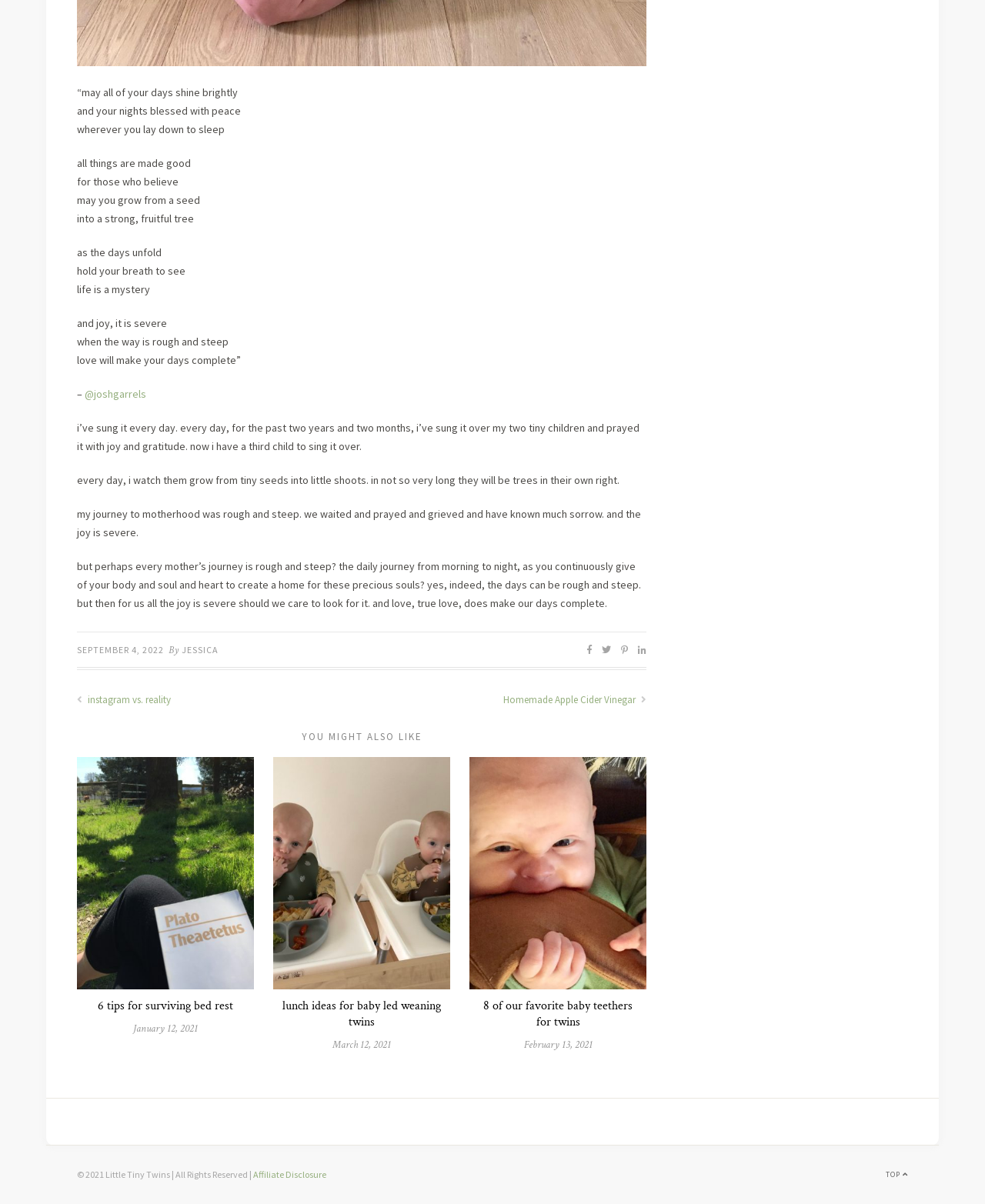Please give a succinct answer using a single word or phrase:
What is the name of the website?

Little Tiny Twins